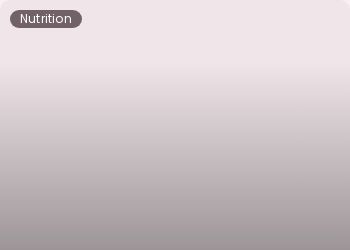Answer the question briefly using a single word or phrase: 
What is the article title related to?

Vitamin Deficiency